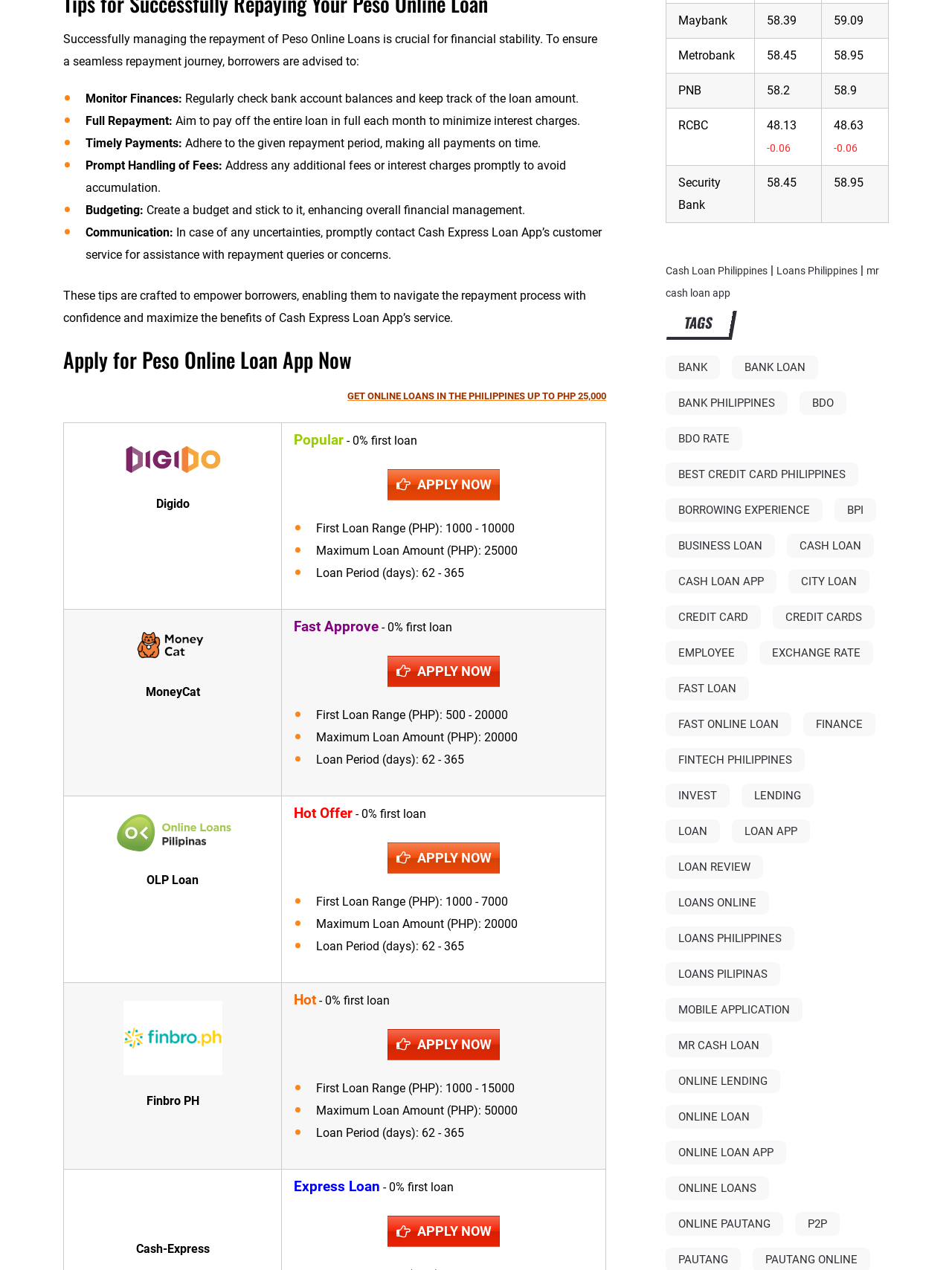Please find the bounding box coordinates of the element that needs to be clicked to perform the following instruction: "Go to home page". The bounding box coordinates should be four float numbers between 0 and 1, represented as [left, top, right, bottom].

None